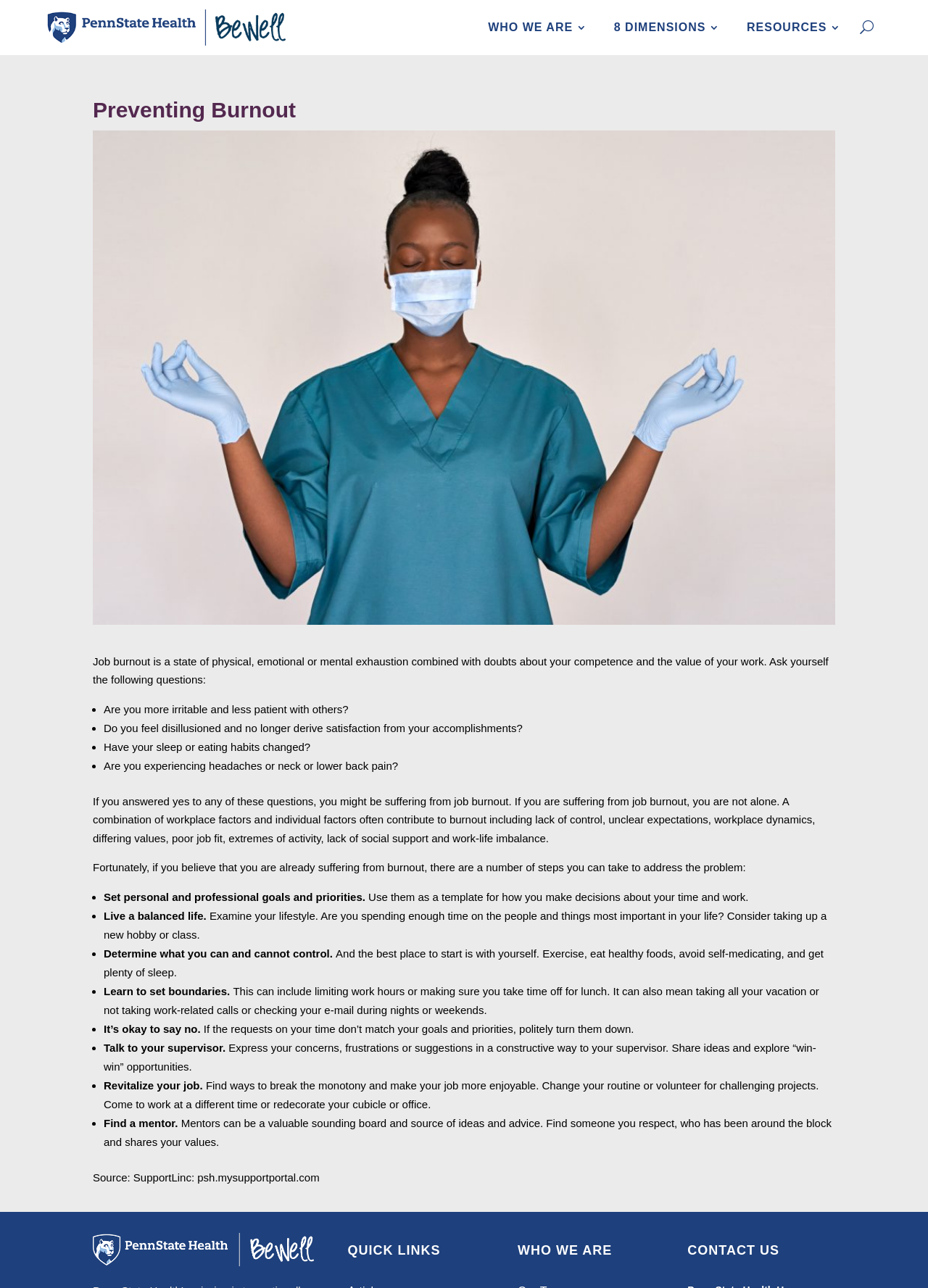Respond to the question below with a concise word or phrase:
What is the purpose of talking to your supervisor?

Express concerns, share ideas